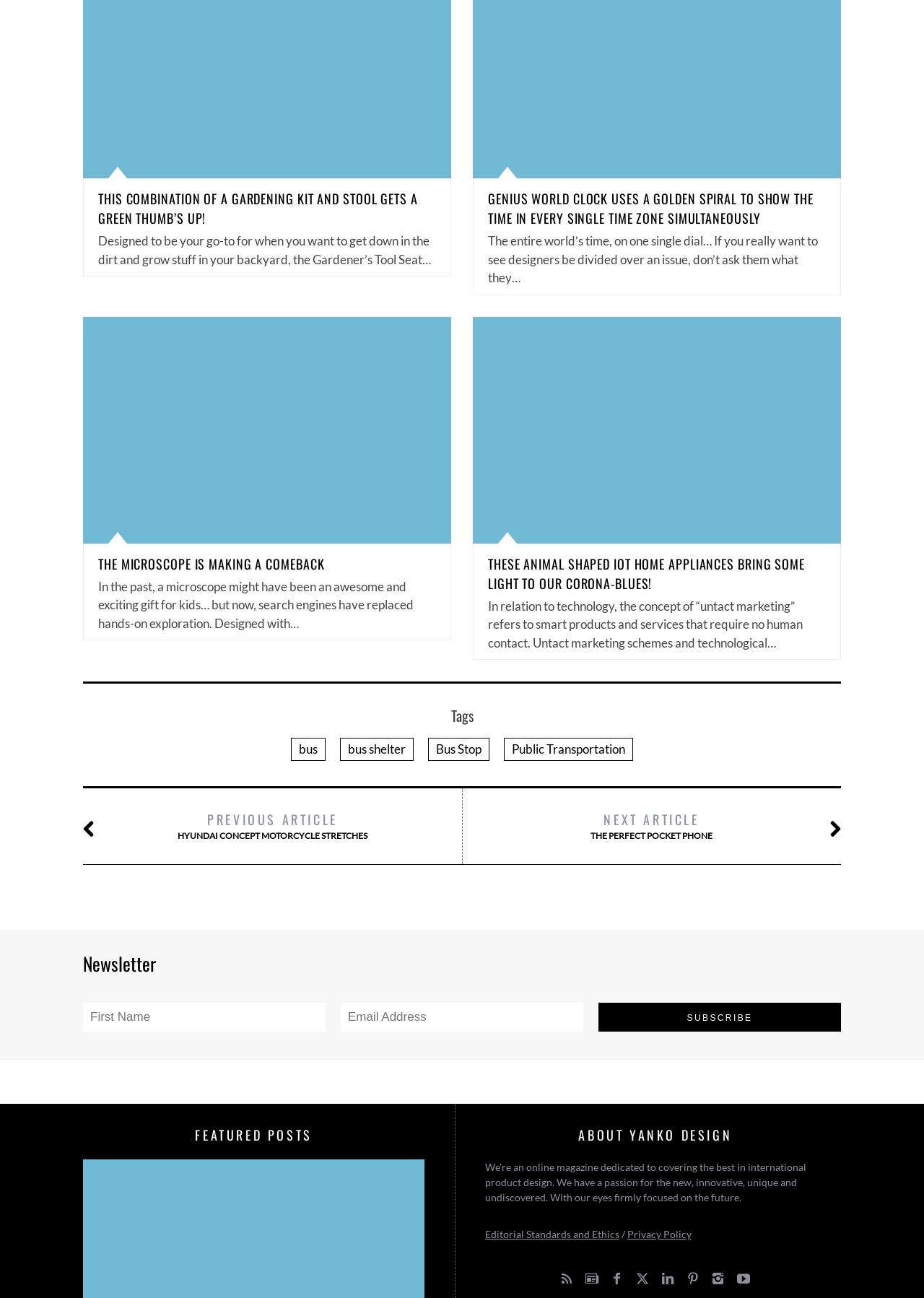Provide the bounding box coordinates for the specified HTML element described in this description: "Next articleThe Perfect Pocket Phone". The coordinates should be four float numbers ranging from 0 to 1, in the format [left, top, right, bottom].

[0.557, 0.624, 0.853, 0.649]